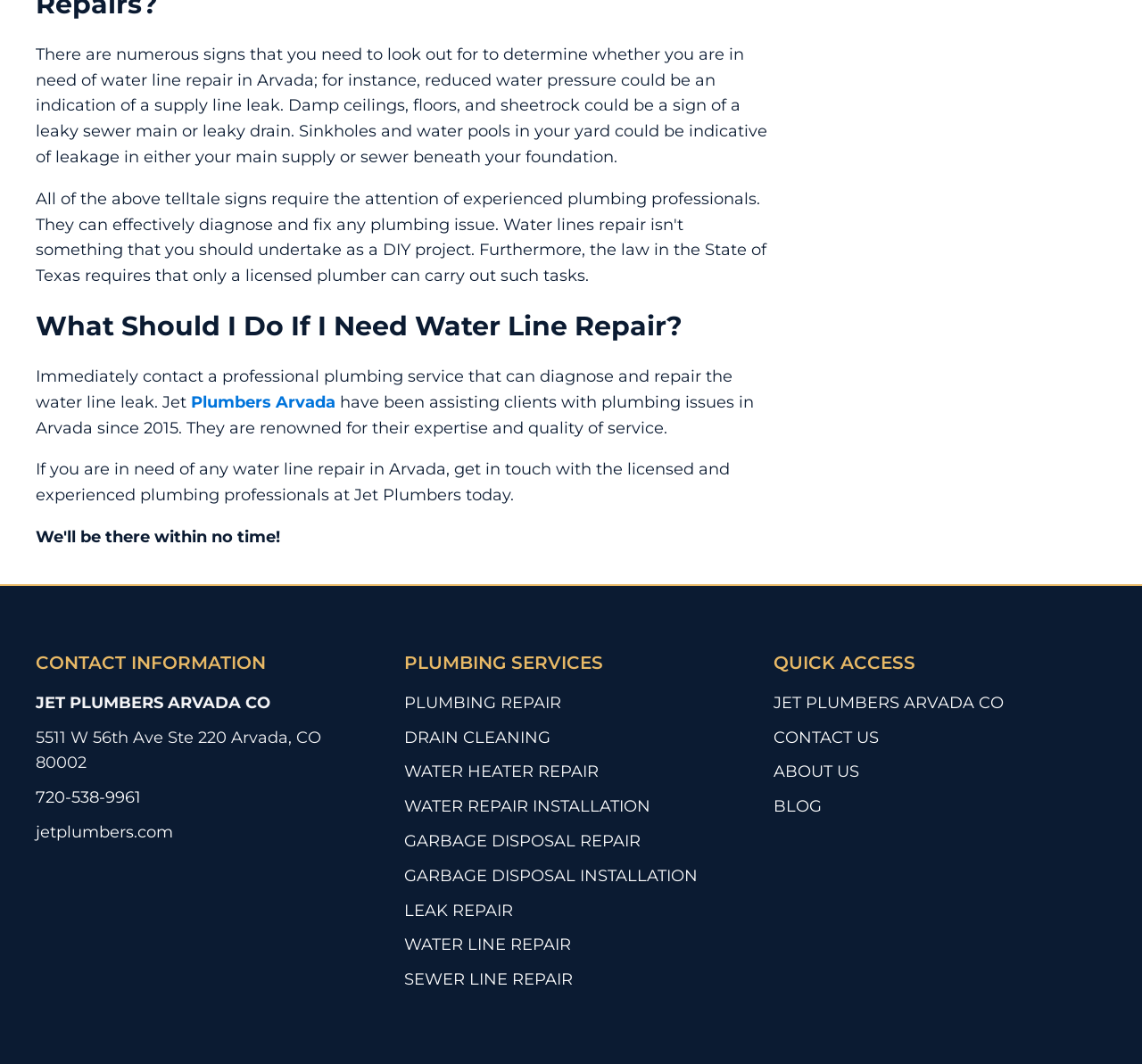What is the address of Jet Plumbers Arvada CO?
Ensure your answer is thorough and detailed.

I found the address by looking at the contact information section of the webpage, where it is written in a static text element.